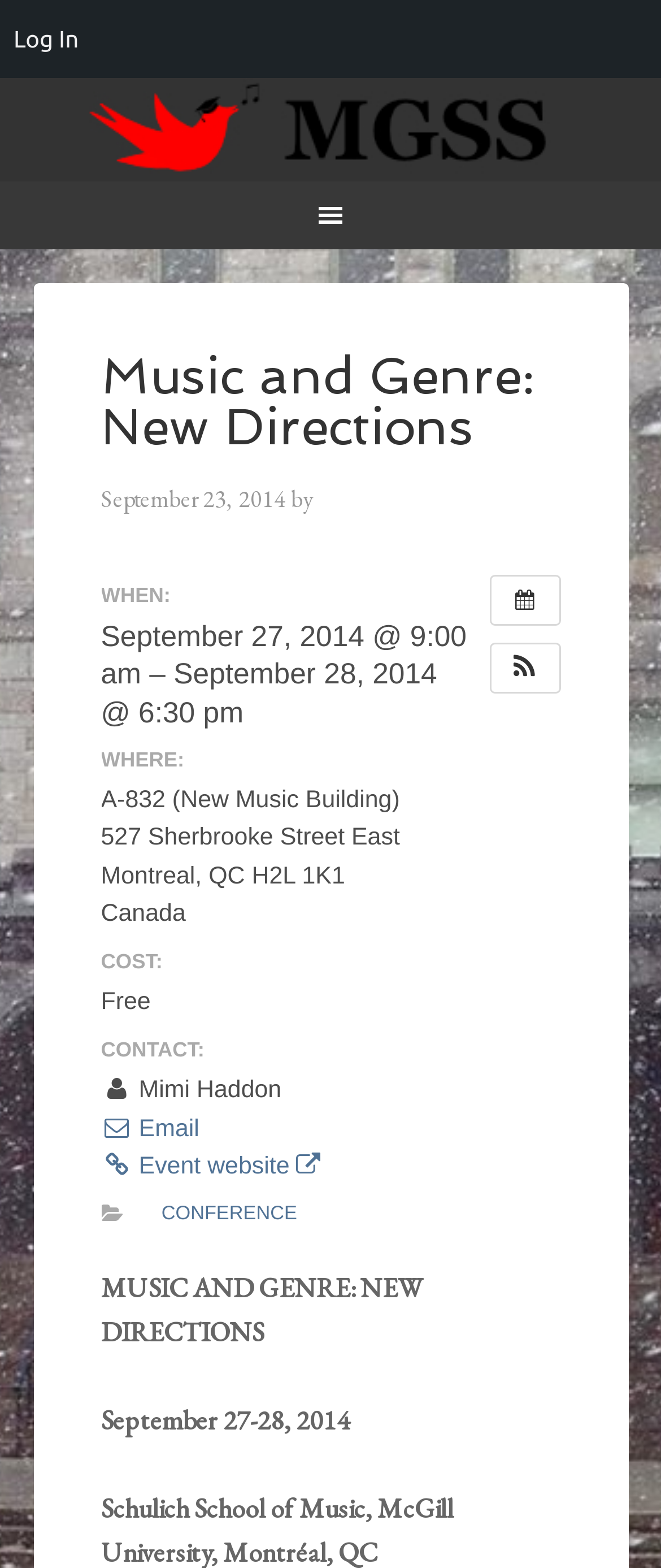What is the event location?
Please answer using one word or phrase, based on the screenshot.

A-832 (New Music Building)